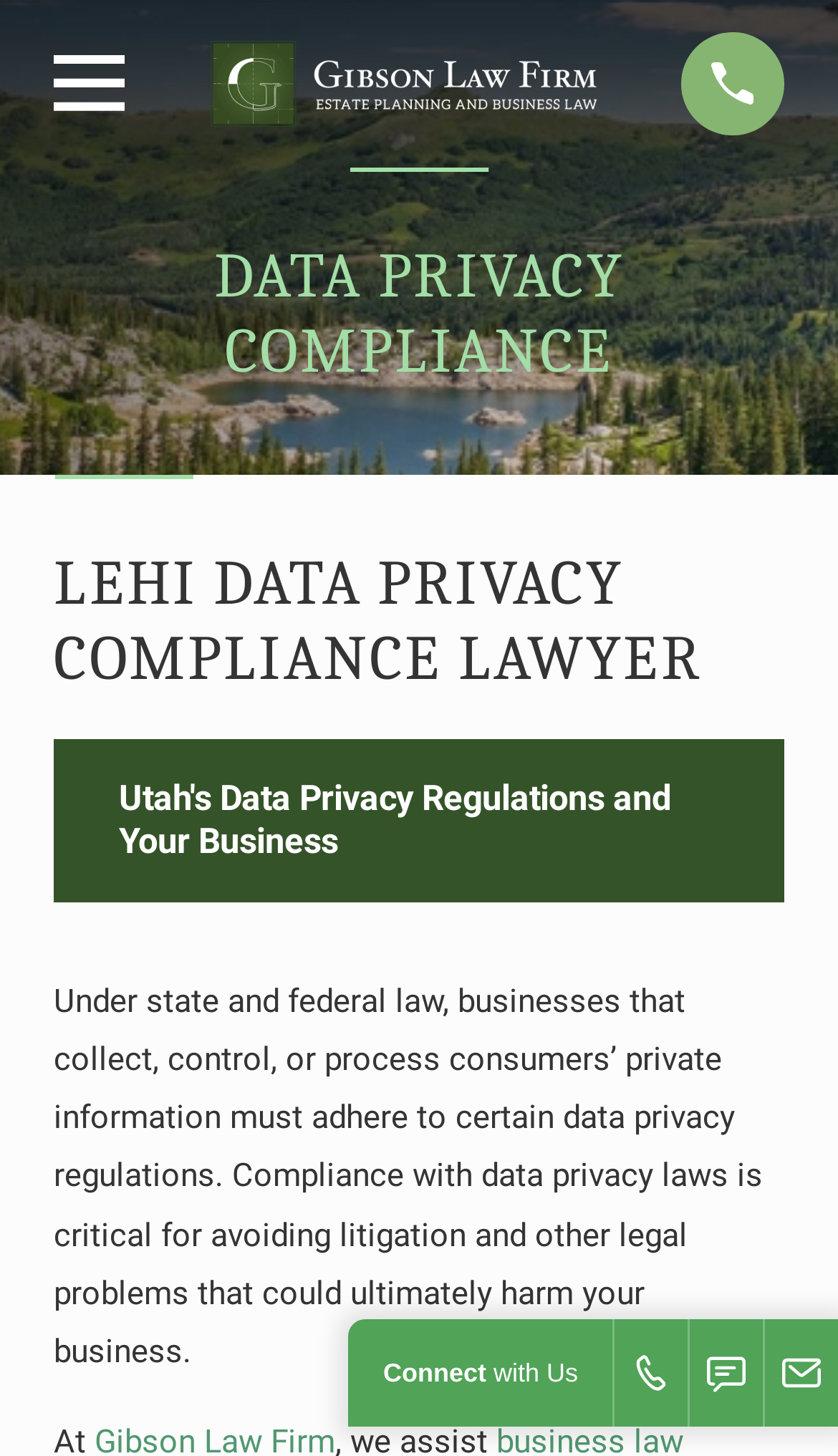Analyze the image and deliver a detailed answer to the question: What is the main topic of the webpage?

The main topic of the webpage can be inferred from the heading elements, specifically the one with the text 'LEHI DATA PRIVACY COMPLIANCE LAWYER' and the static text 'DATA PRIVACY COMPLIANCE', which suggests that the webpage is about data privacy compliance.